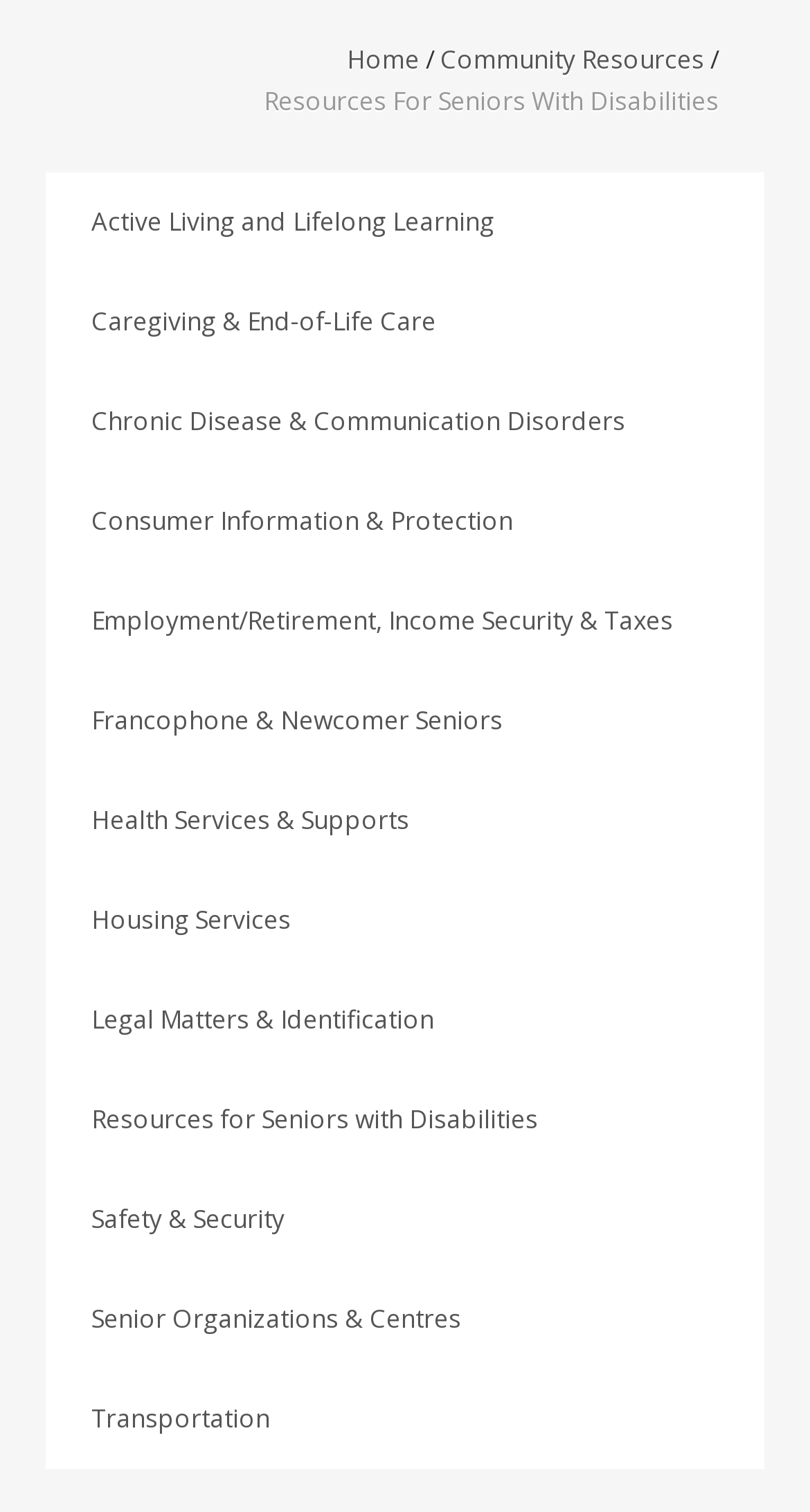Bounding box coordinates should be provided in the format (top-left x, top-left y, bottom-right x, bottom-right y) with all values between 0 and 1. Identify the bounding box for this UI element: Chronic Disease & Communication Disorders

[0.056, 0.246, 0.944, 0.312]